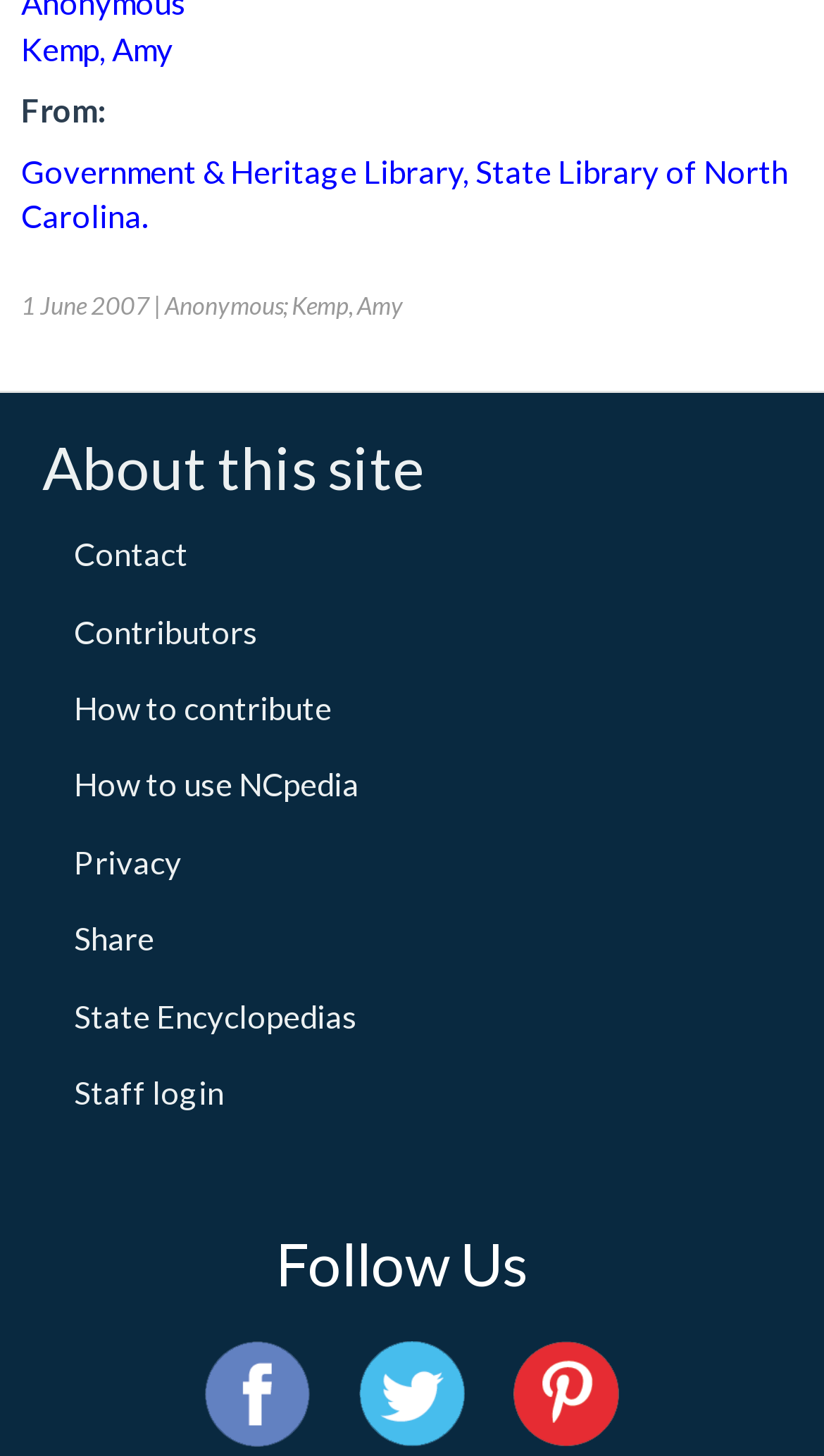Bounding box coordinates should be in the format (top-left x, top-left y, bottom-right x, bottom-right y) and all values should be floating point numbers between 0 and 1. Determine the bounding box coordinate for the UI element described as: Share

[0.09, 0.631, 0.187, 0.657]